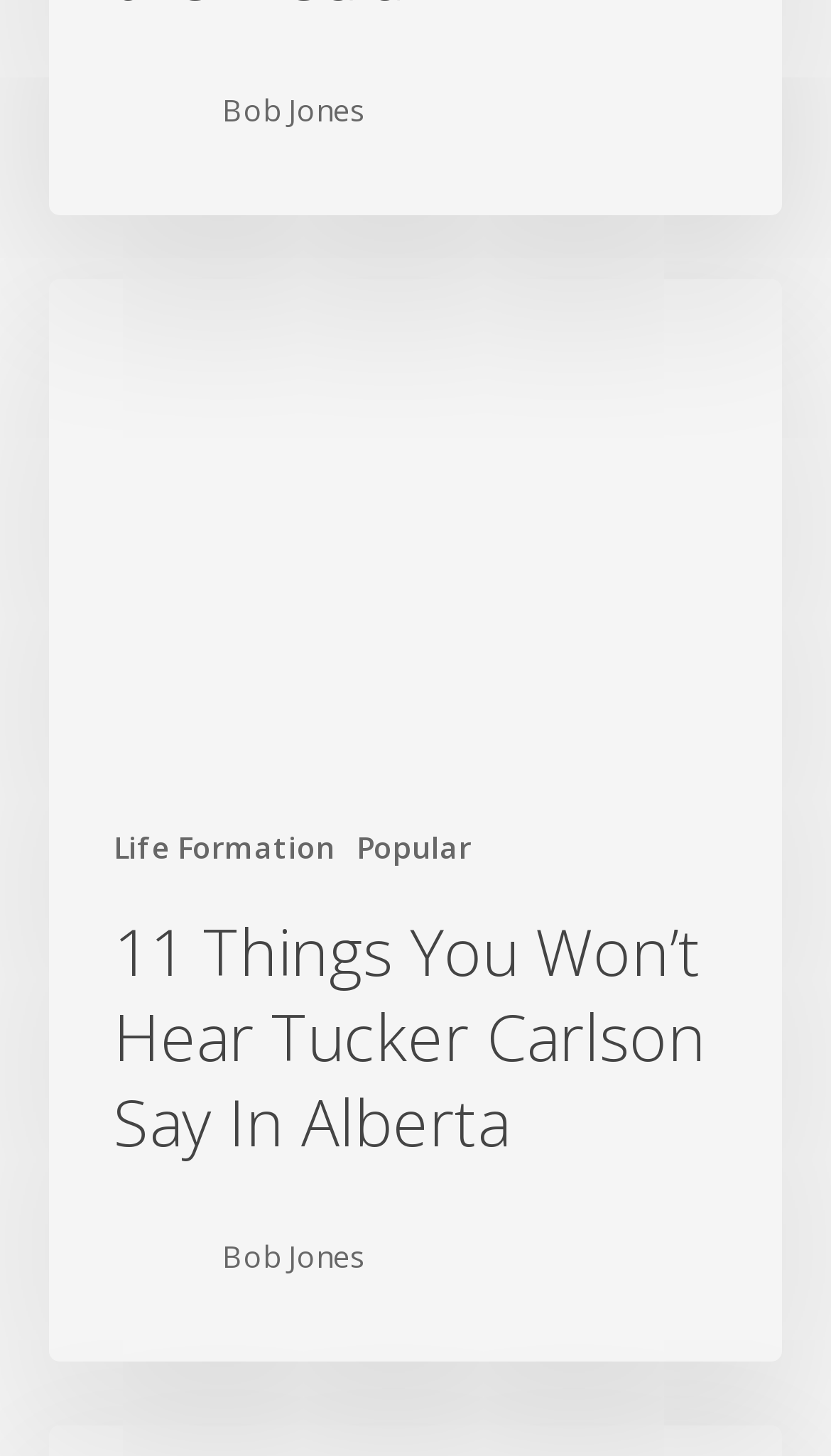Given the element description, predict the bounding box coordinates in the format (top-left x, top-left y, bottom-right x, bottom-right y), using floating point numbers between 0 and 1: parent_node: Life FormationPopular

[0.06, 0.192, 0.94, 0.529]